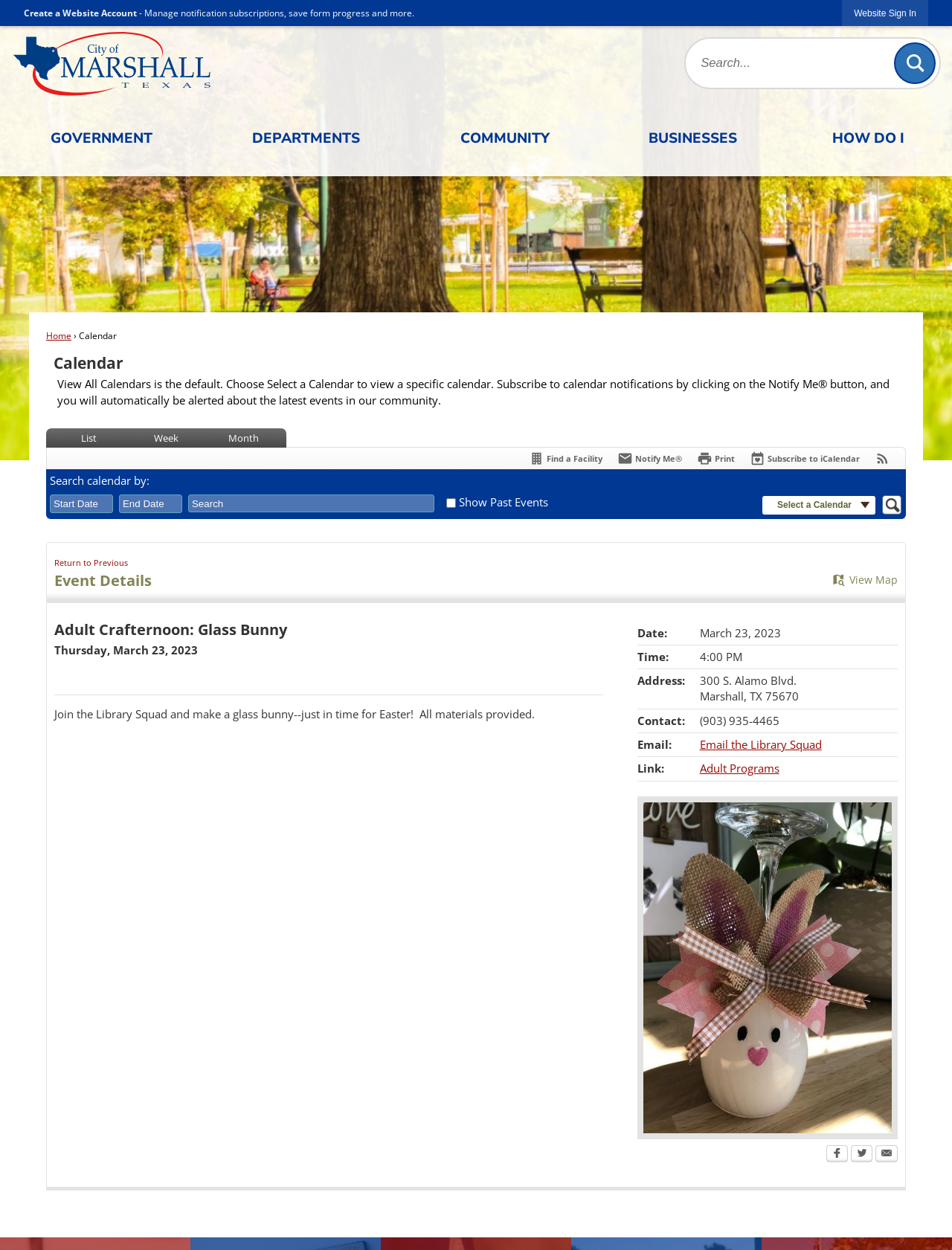Please locate the bounding box coordinates of the element that should be clicked to complete the given instruction: "Go to the 'Home Page'".

[0.0, 0.025, 0.234, 0.076]